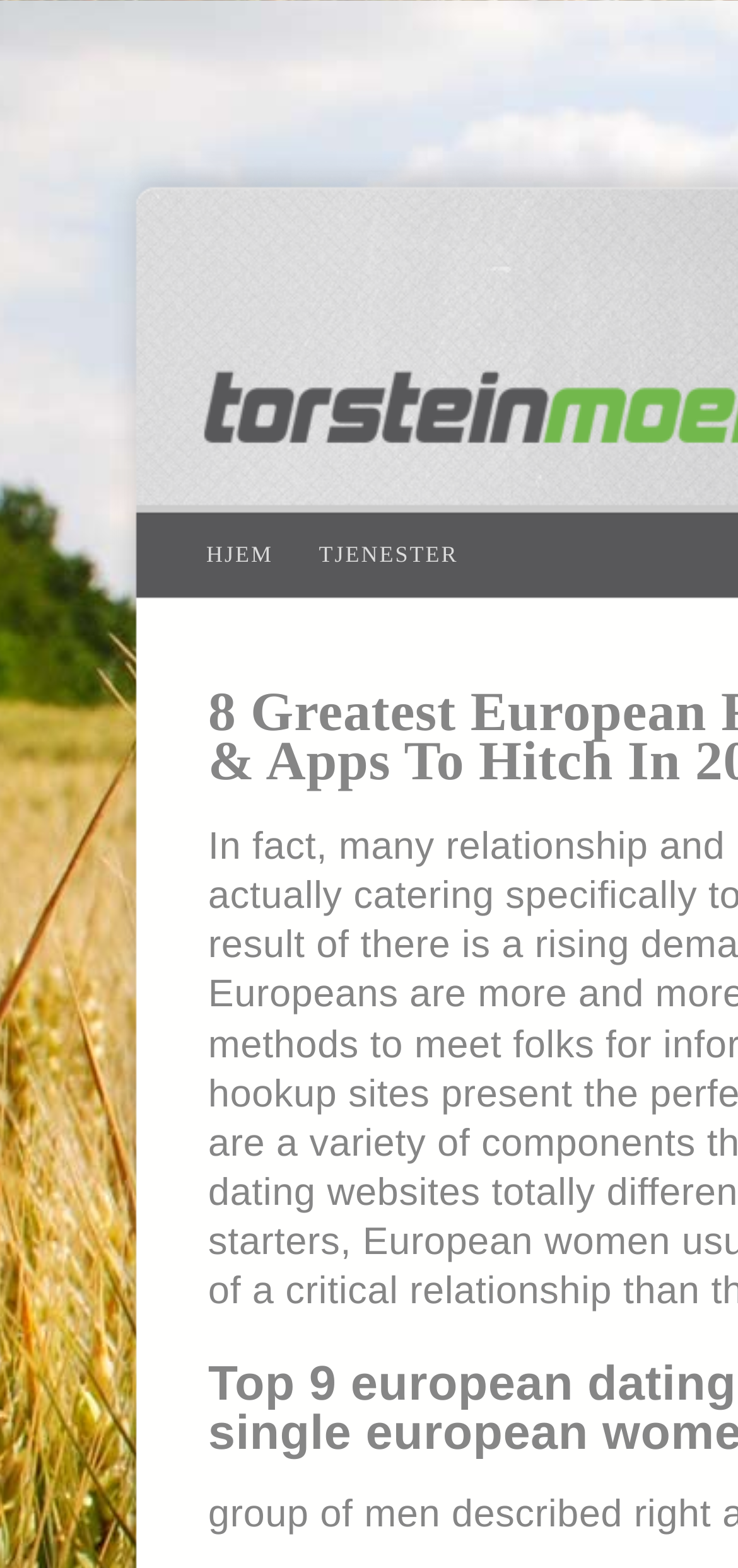Provide the bounding box coordinates of the HTML element this sentence describes: "Tjenester". The bounding box coordinates consist of four float numbers between 0 and 1, i.e., [left, top, right, bottom].

[0.432, 0.345, 0.621, 0.362]